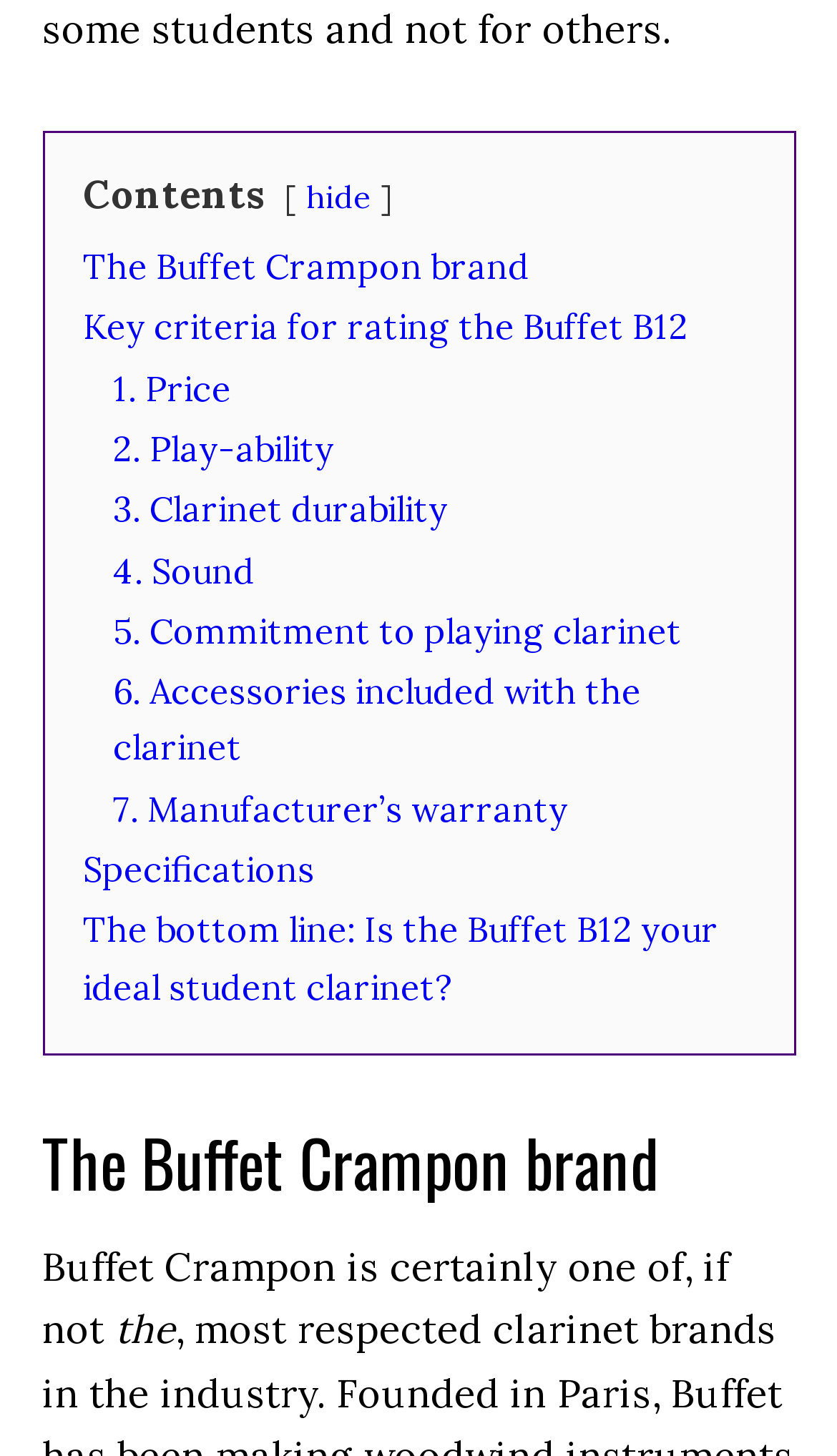Bounding box coordinates are specified in the format (top-left x, top-left y, bottom-right x, bottom-right y). All values are floating point numbers bounded between 0 and 1. Please provide the bounding box coordinate of the region this sentence describes: 7. Manufacturer’s warranty

[0.135, 0.54, 0.678, 0.57]